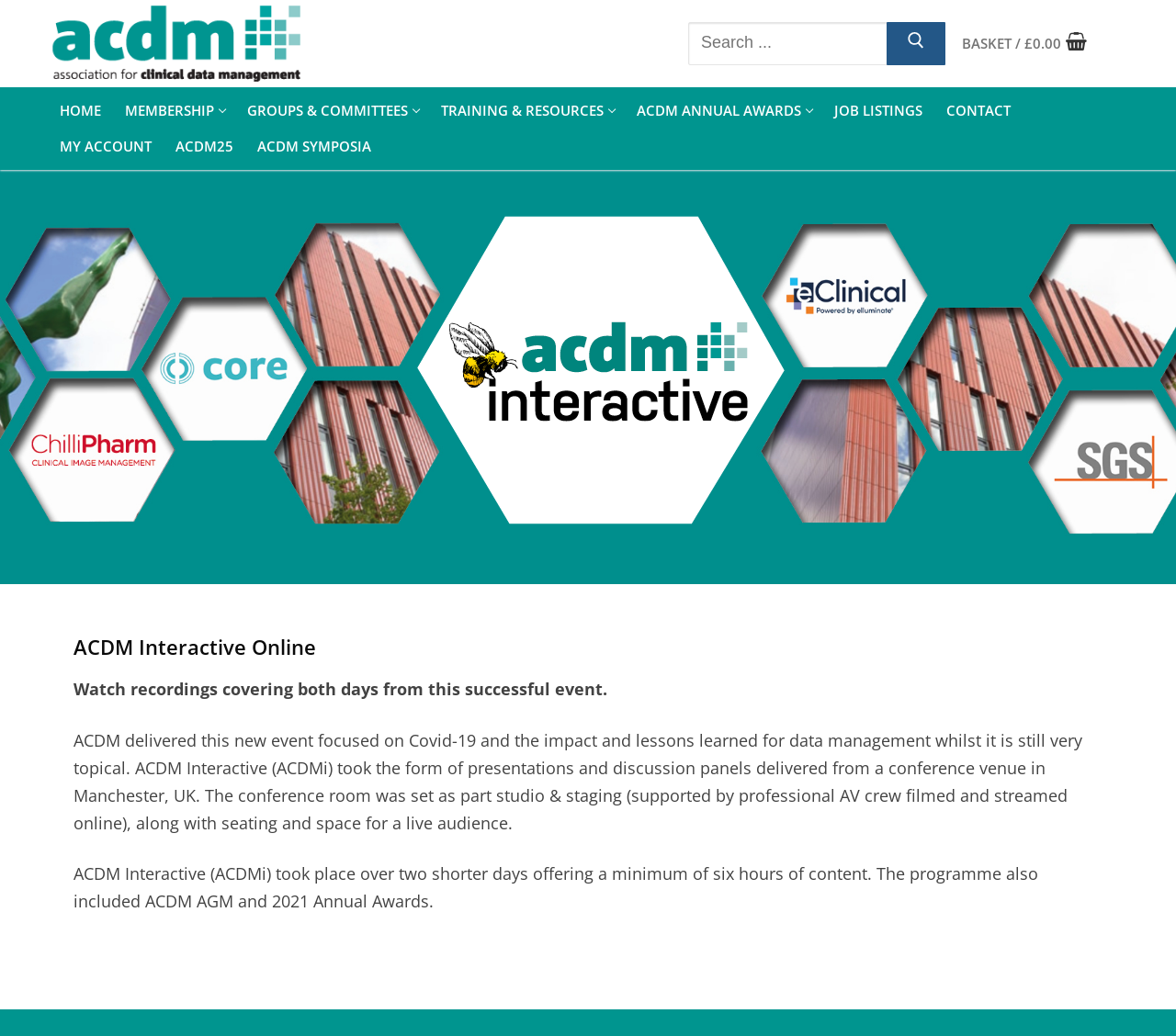What is the name of the event described on the webpage?
Can you give a detailed and elaborate answer to the question?

The name of the event can be found in the heading on the webpage, which reads 'ACDM Interactive Online', and also in the text description, which mentions 'ACDM Interactive (ACDMi)'.